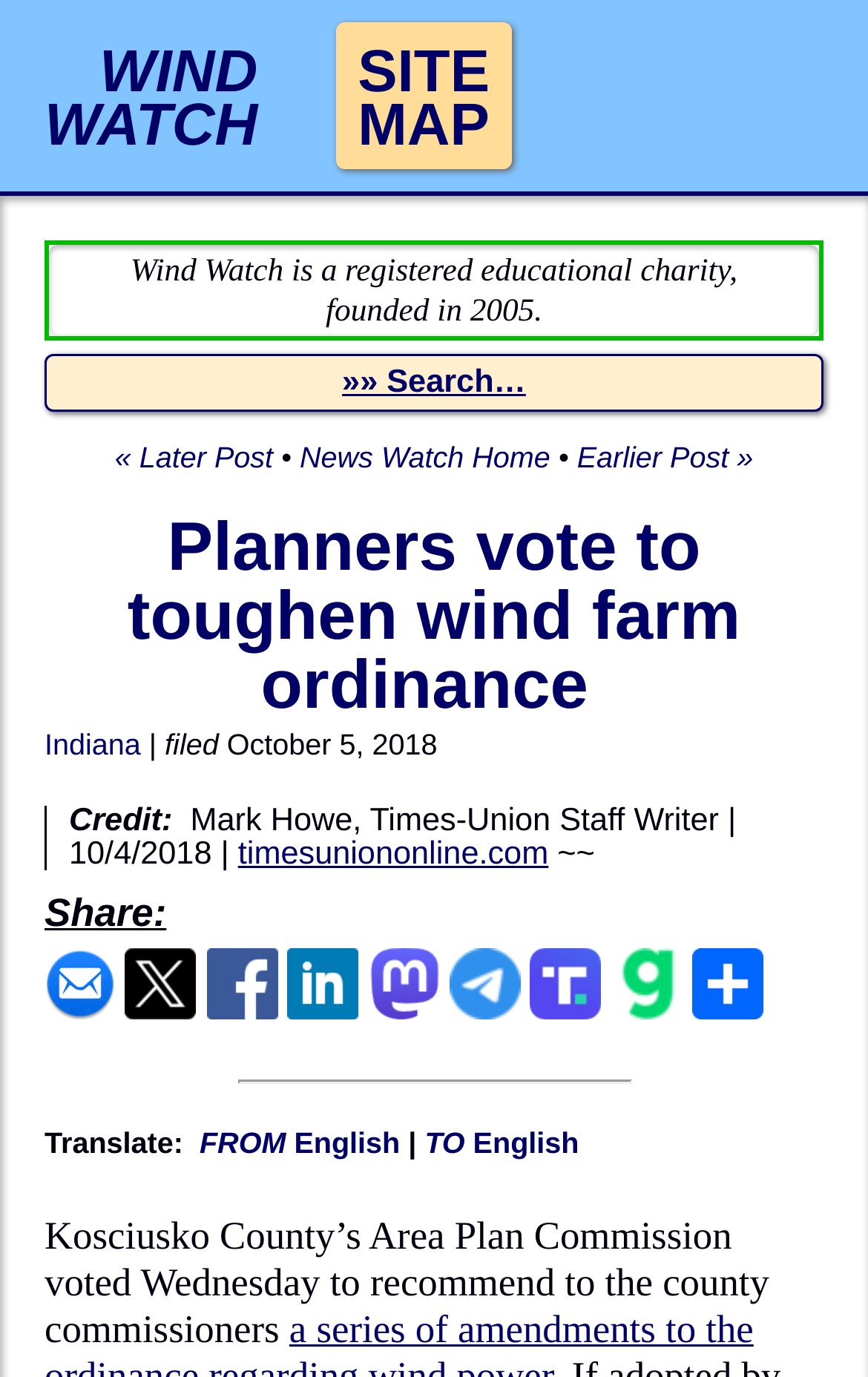Please answer the following question using a single word or phrase: 
What is the name of the charity?

Wind Watch